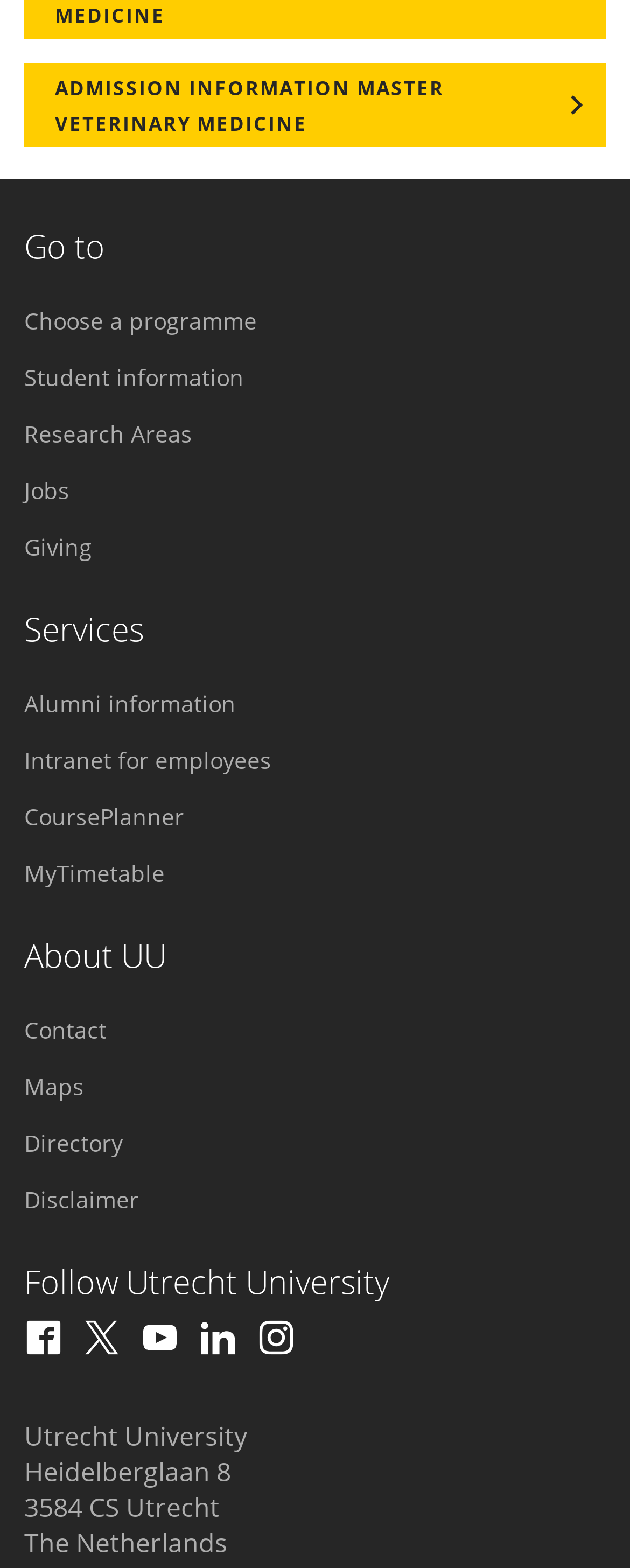Identify the bounding box coordinates for the region to click in order to carry out this instruction: "Go to admission information". Provide the coordinates using four float numbers between 0 and 1, formatted as [left, top, right, bottom].

[0.038, 0.04, 0.962, 0.094]